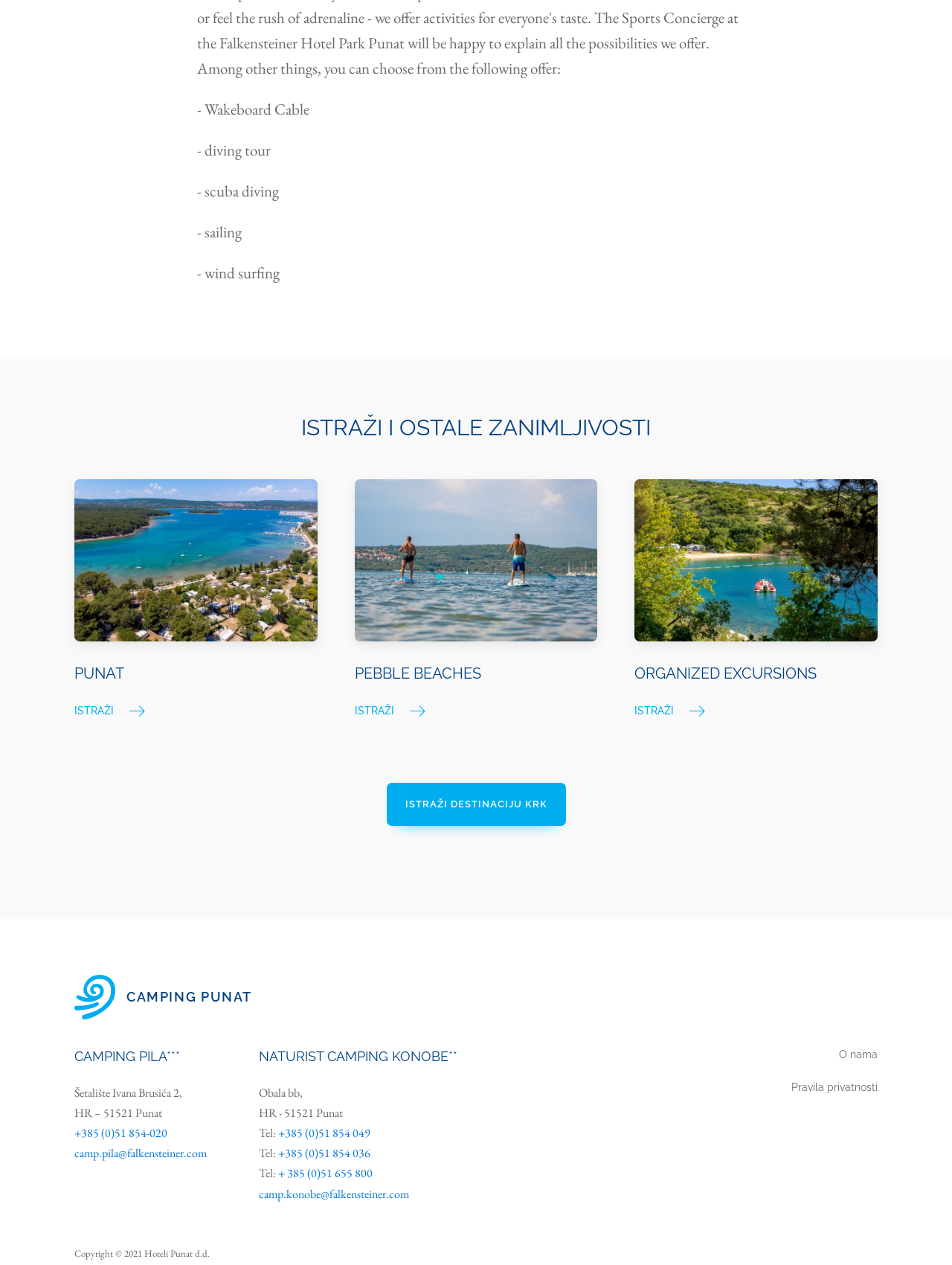What is the address of Camping Pila***?
Using the image provided, answer with just one word or phrase.

Šetalište Ivana Brusića 2, HR – 51521 Punat